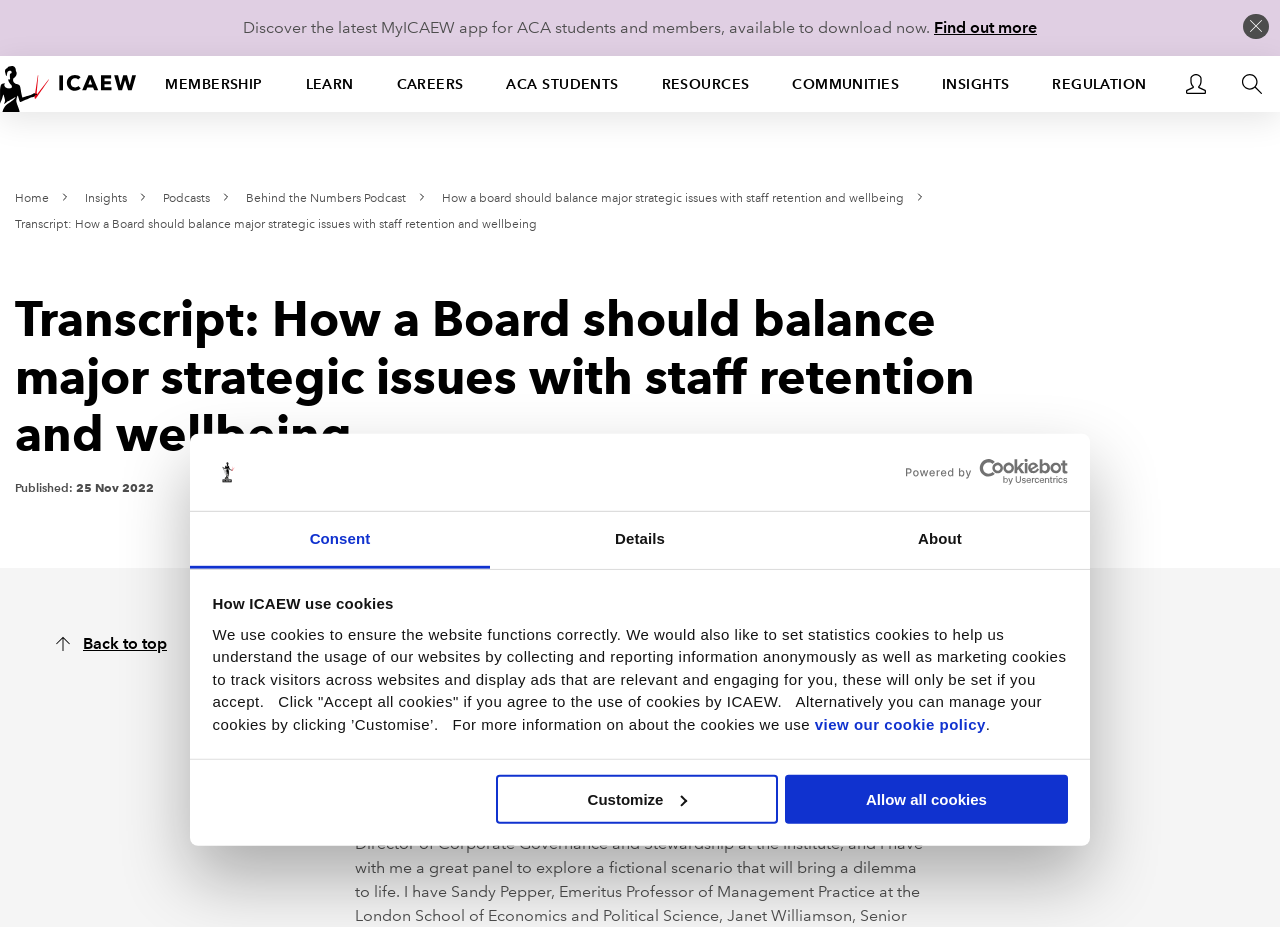Present a detailed account of what is displayed on the webpage.

The webpage is focused on a podcast transcript, specifically the "ICA Insights In Focus" podcast special episode on "How a Board should balance major strategic issues with staff retention and wellbeing". 

At the top left corner, there is a logo and a link to open in a new window. Next to it, there is a horizontal tab list with three tabs: "Consent", "Details", and "About". The "Consent" tab is selected by default, and it displays a message about how the website uses cookies, with options to accept all cookies or customize cookie settings.

Below the tab list, there is a promotional message about the MyICAEW app for ACA students and members, with a link to find out more. 

The main navigation menu is located at the top of the page, with links to "Home", "MEMBERSHIP", "LEARN", "CAREERS", "ACA STUDENTS", "RESOURCES", "COMMUNITIES", "INSIGHTS", and "REGULATION". Each of these links has a dropdown menu.

On the left side of the page, there is a secondary navigation menu with links to "Home", "Insights", "Podcasts", and specific podcast episodes, including the current transcript page.

The main content of the page is the transcript of the podcast episode, with a heading and a publication date. The transcript text is not summarized here, but it appears to be a discussion between Peter van Veen and others on the topic of balancing strategic issues with staff retention and wellbeing.

At the bottom of the page, there is a link to go back to the top of the page.